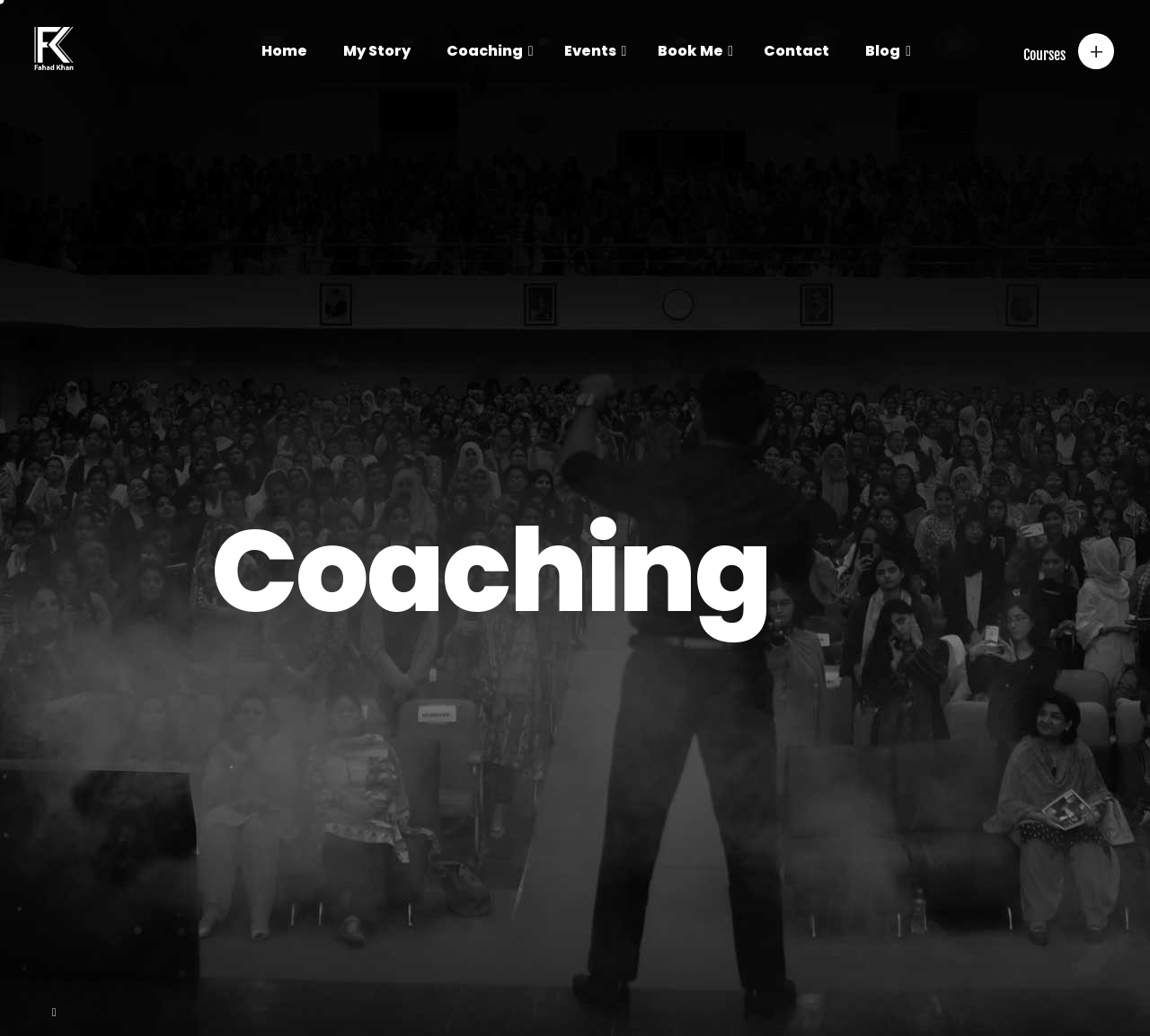What is the name of the person on this webpage?
Using the picture, provide a one-word or short phrase answer.

Fahad Khan